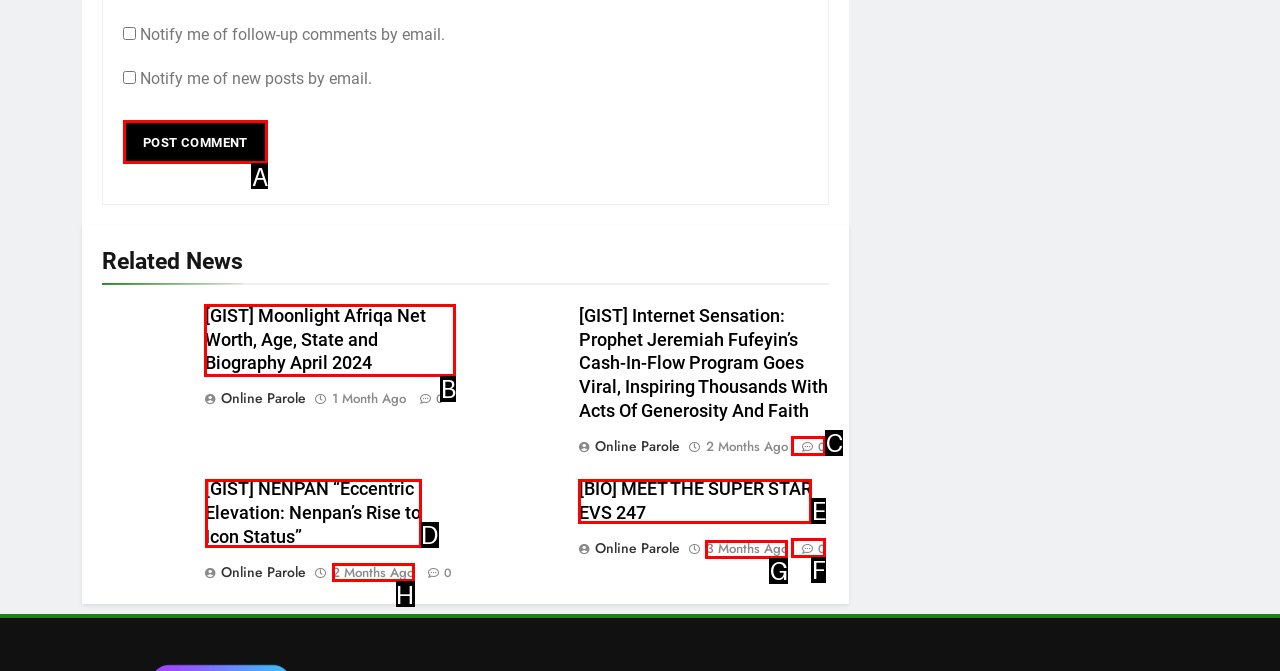From the options shown in the screenshot, tell me which lettered element I need to click to complete the task: Read the article about Moonlight Afriqa Net Worth.

B